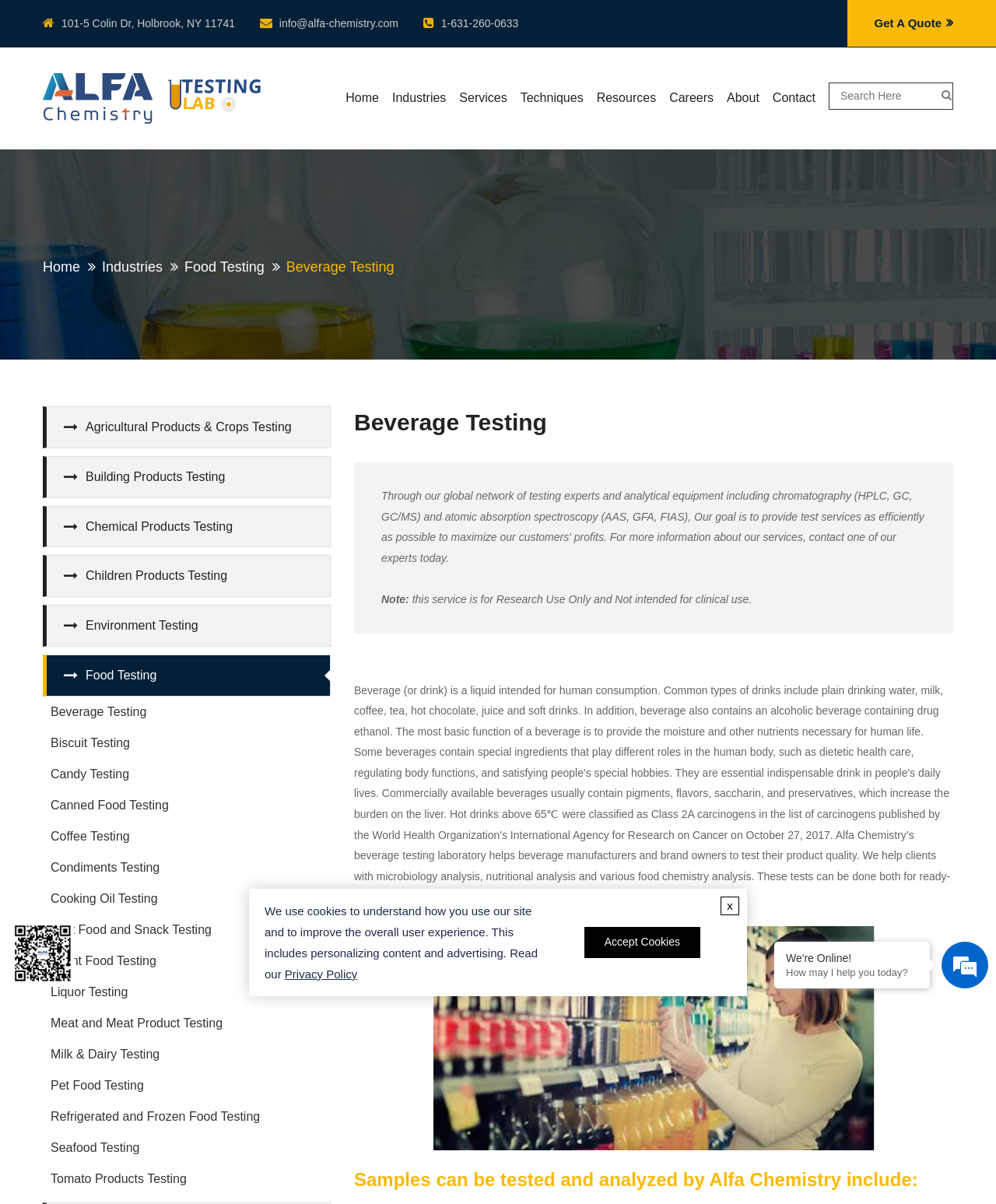Specify the bounding box coordinates of the area to click in order to execute this command: 'Learn about Beverage Testing'. The coordinates should consist of four float numbers ranging from 0 to 1, and should be formatted as [left, top, right, bottom].

[0.355, 0.337, 0.957, 0.365]